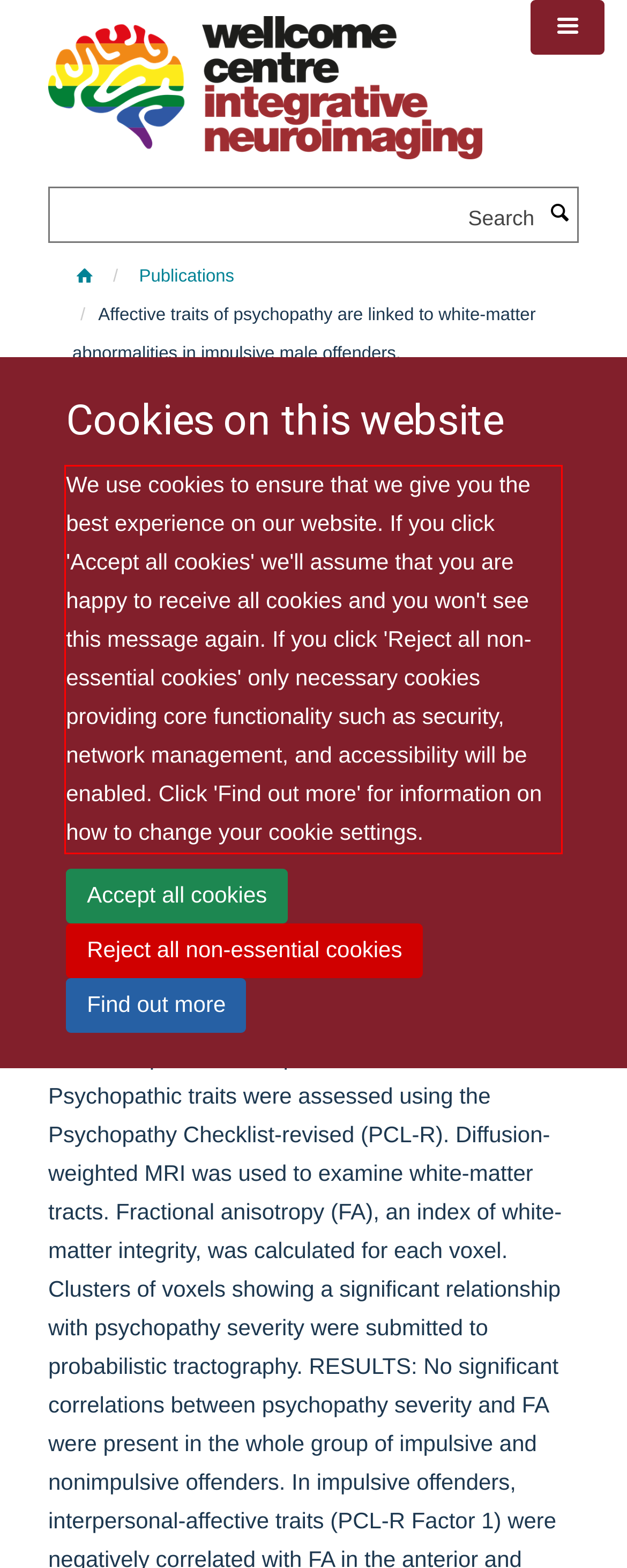From the screenshot of the webpage, locate the red bounding box and extract the text contained within that area.

We use cookies to ensure that we give you the best experience on our website. If you click 'Accept all cookies' we'll assume that you are happy to receive all cookies and you won't see this message again. If you click 'Reject all non-essential cookies' only necessary cookies providing core functionality such as security, network management, and accessibility will be enabled. Click 'Find out more' for information on how to change your cookie settings.